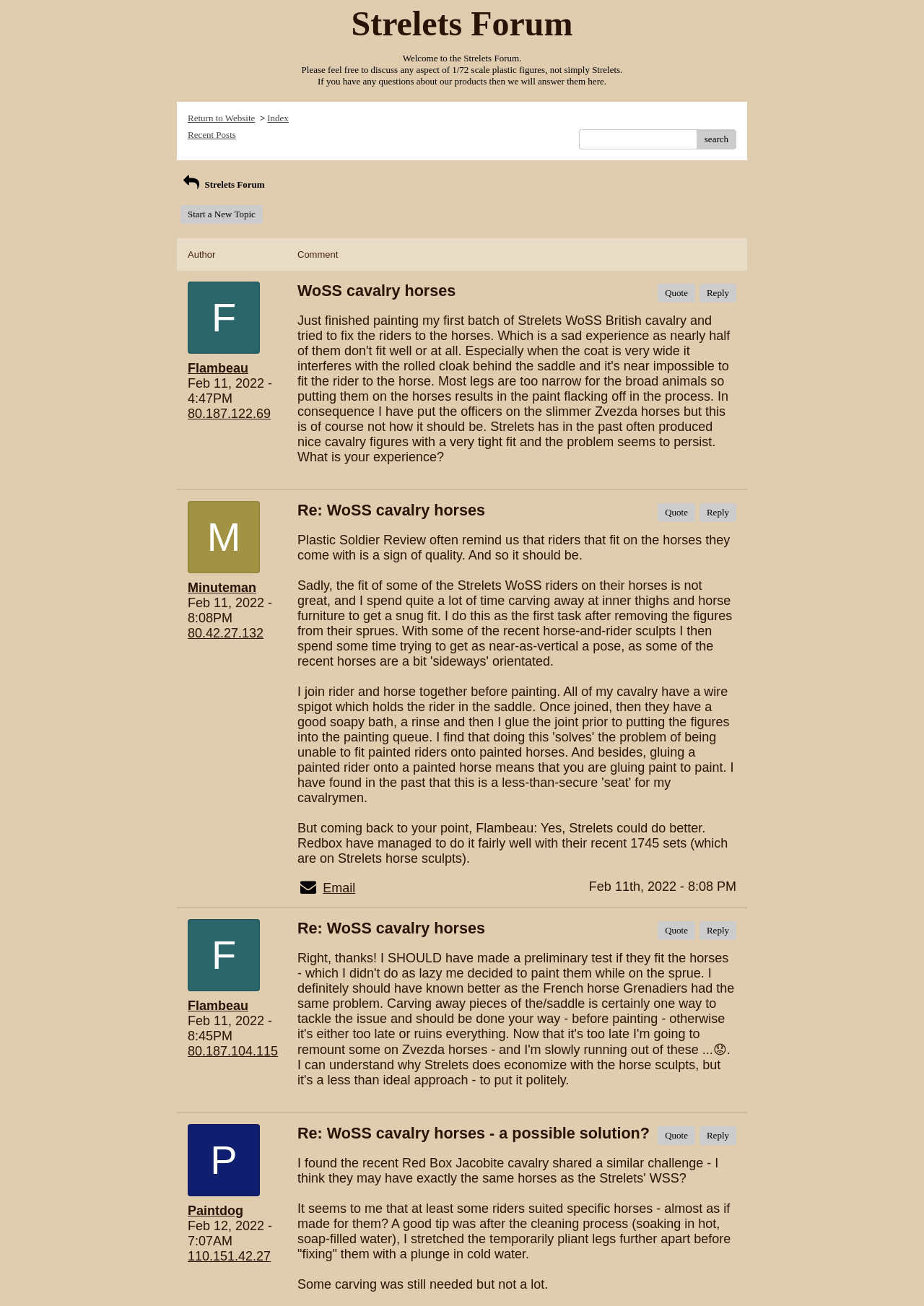What is the topic of the first post?
We need a detailed and meticulous answer to the question.

The first post is about WoSS cavalry horses, as indicated by the title 'WoSS cavalry horses' and the subsequent discussion about riders fitting on horses.